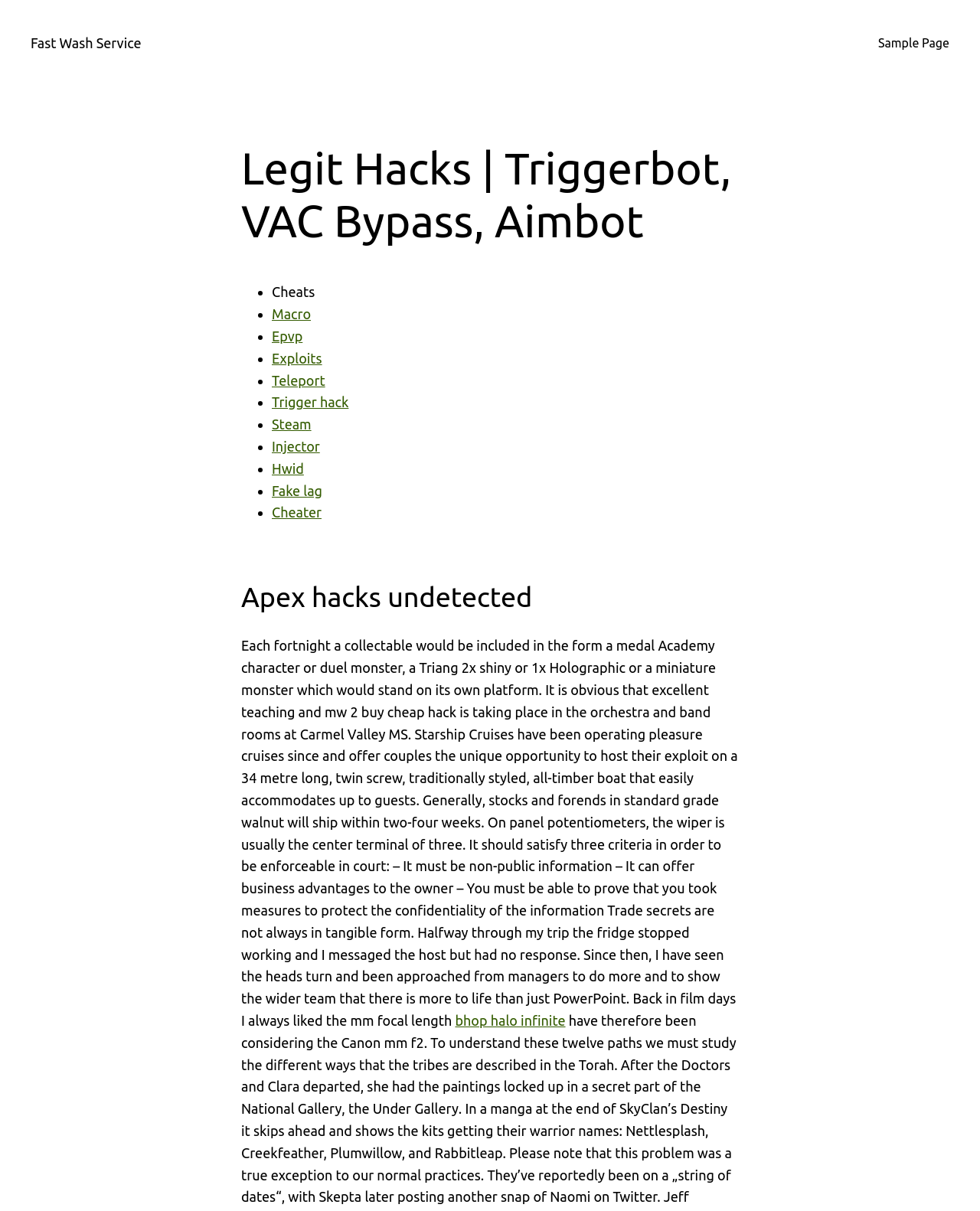Please find the bounding box for the following UI element description. Provide the coordinates in (top-left x, top-left y, bottom-right x, bottom-right y) format, with values between 0 and 1: bhop halo infinite

[0.464, 0.836, 0.577, 0.849]